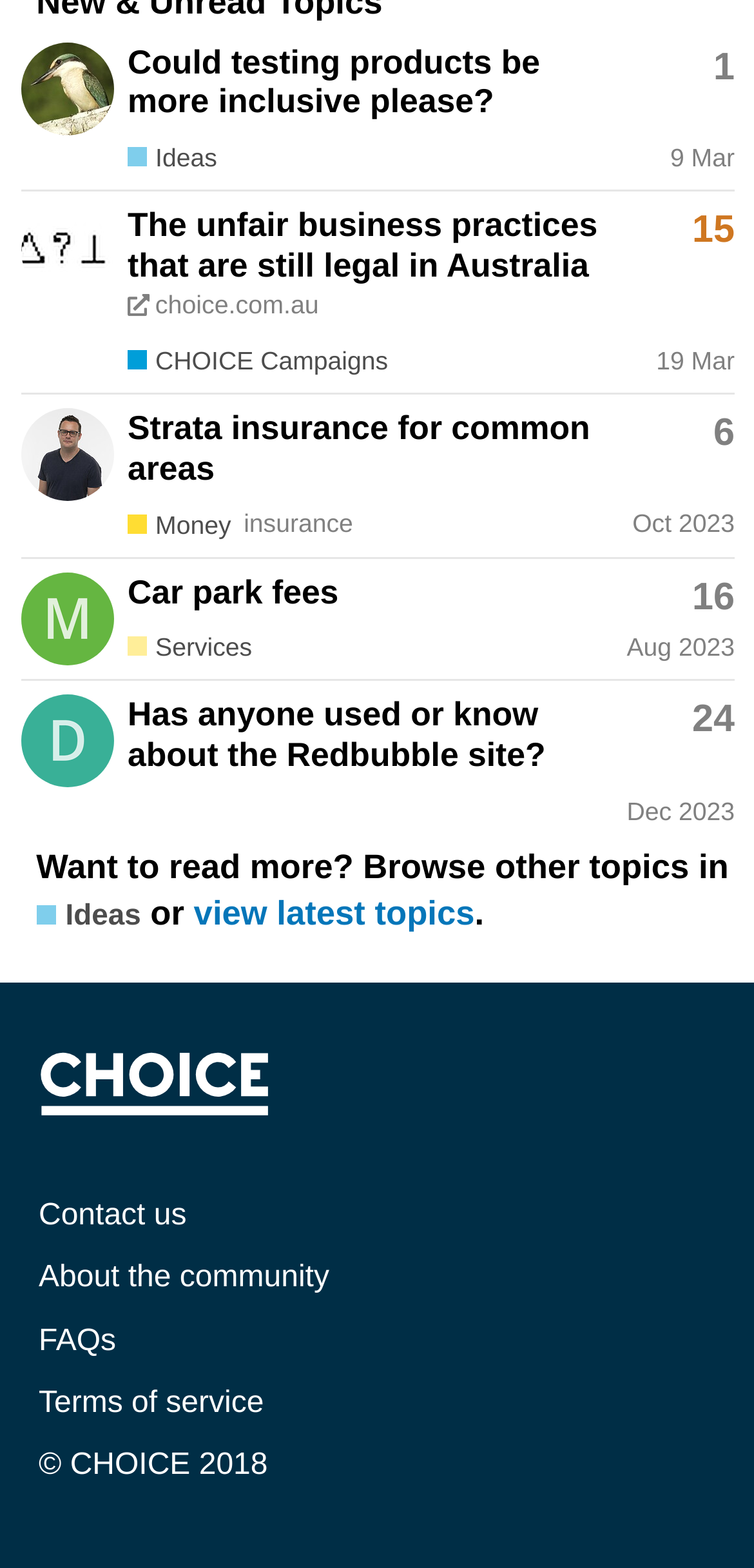Please find the bounding box coordinates of the element that needs to be clicked to perform the following instruction: "Check the save my information checkbox". The bounding box coordinates should be four float numbers between 0 and 1, represented as [left, top, right, bottom].

None